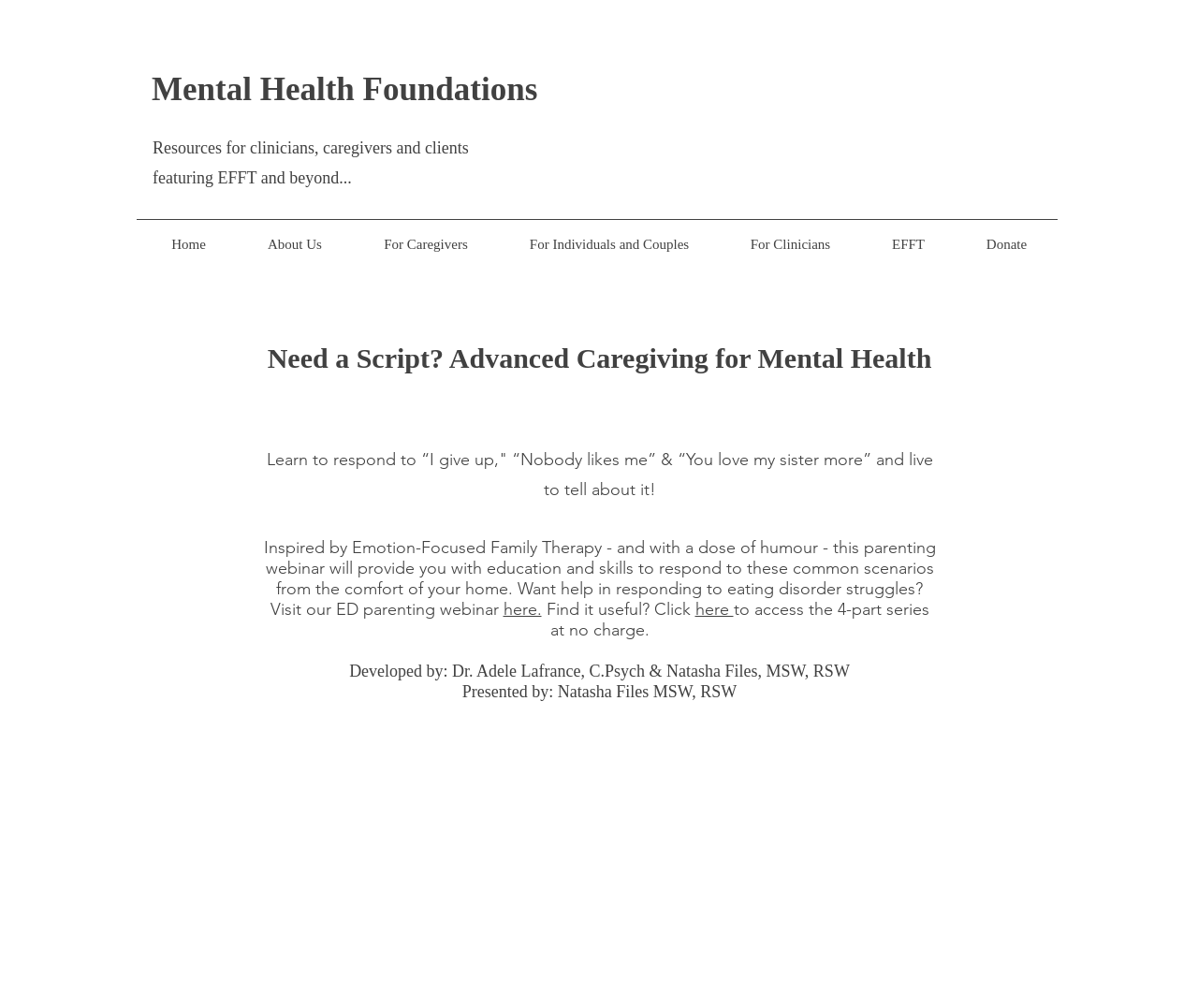Who developed the content on this webpage?
Respond to the question with a single word or phrase according to the image.

Dr. Adele Lafrance and Natasha Files